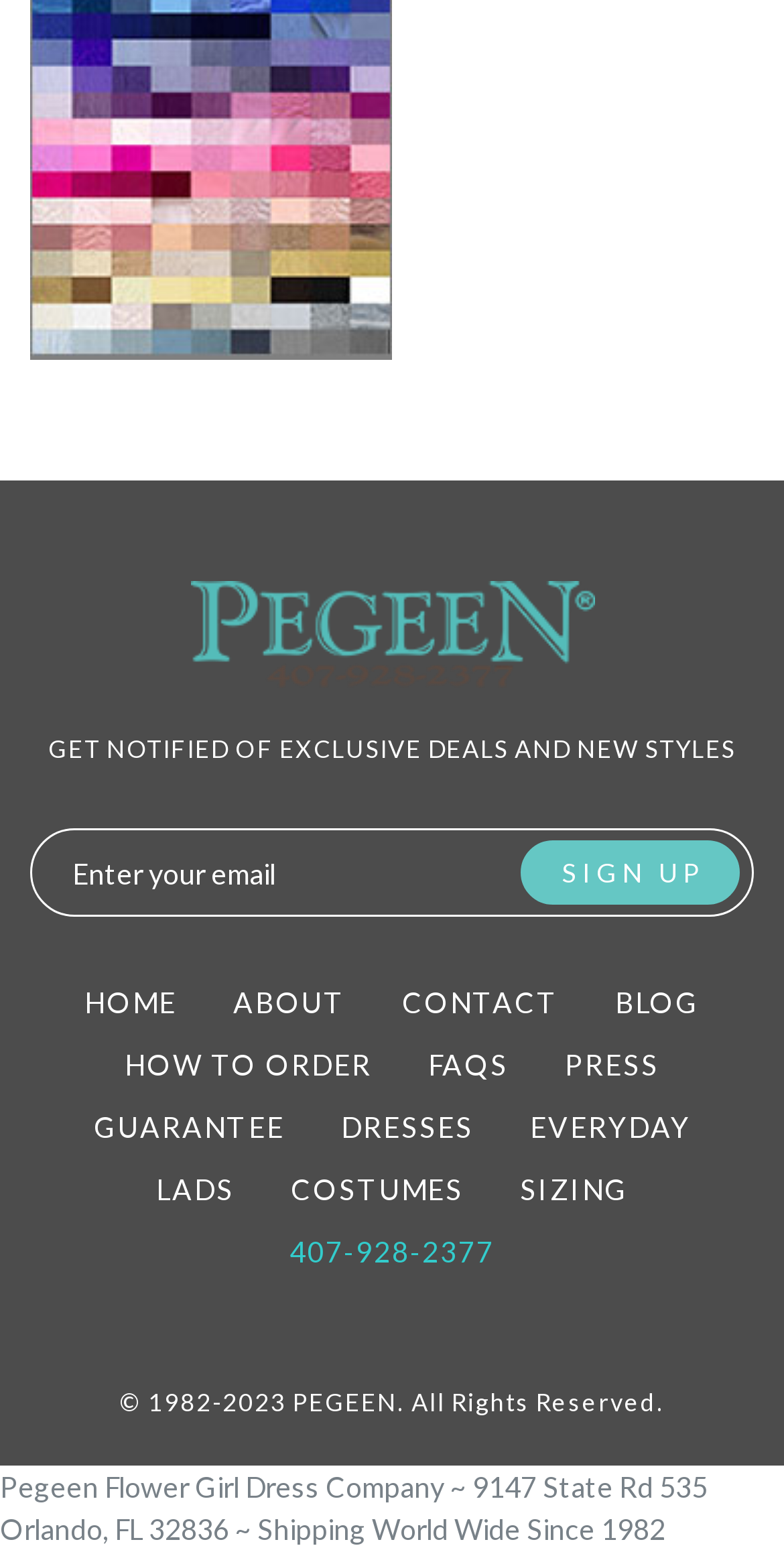Find and indicate the bounding box coordinates of the region you should select to follow the given instruction: "Go to home page".

[0.108, 0.636, 0.226, 0.658]